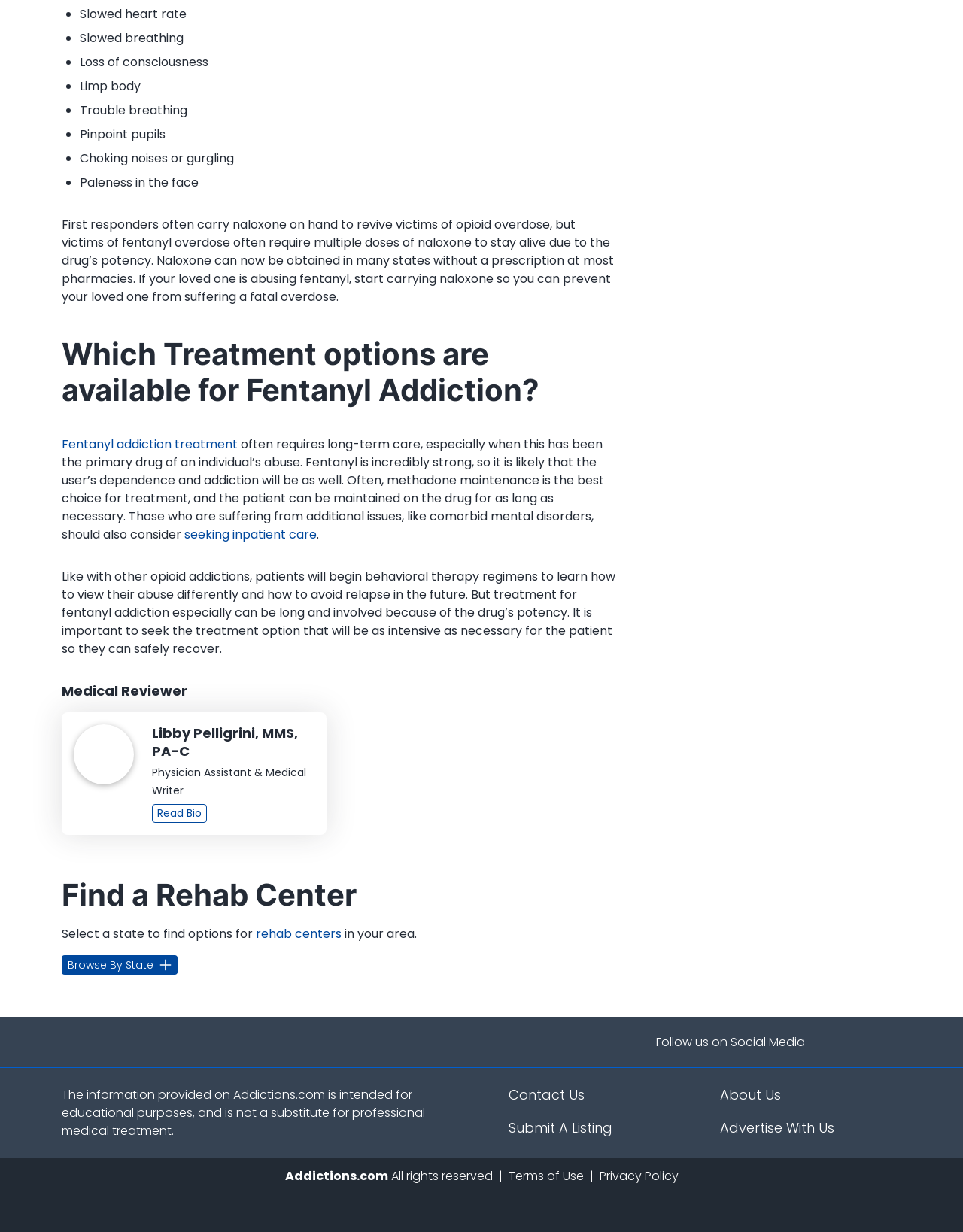Locate the bounding box coordinates of the element that should be clicked to execute the following instruction: "Contact Us".

[0.509, 0.882, 0.716, 0.899]